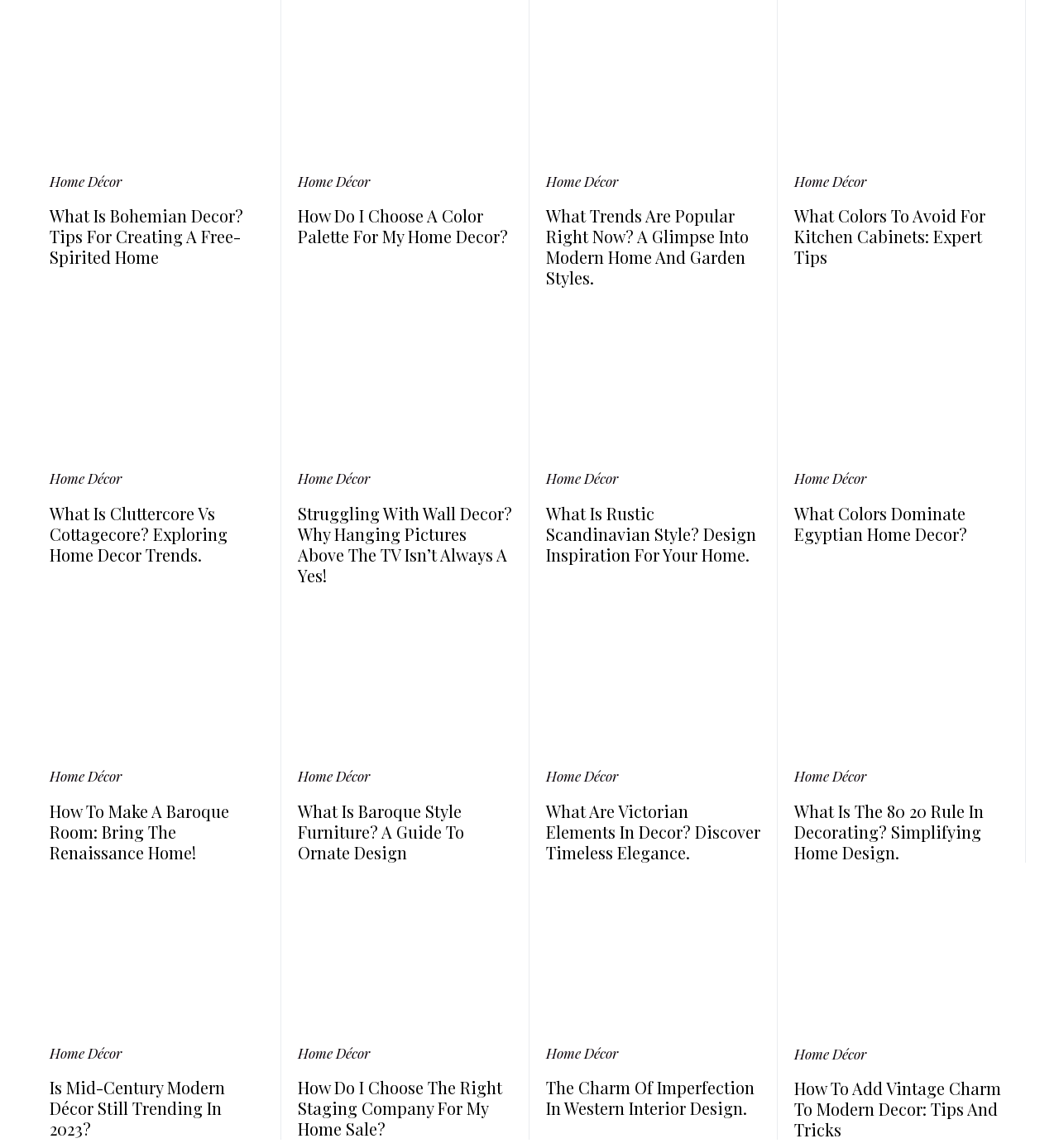Please identify the bounding box coordinates of the element's region that should be clicked to execute the following instruction: "Click on 'Editing Services'". The bounding box coordinates must be four float numbers between 0 and 1, i.e., [left, top, right, bottom].

None